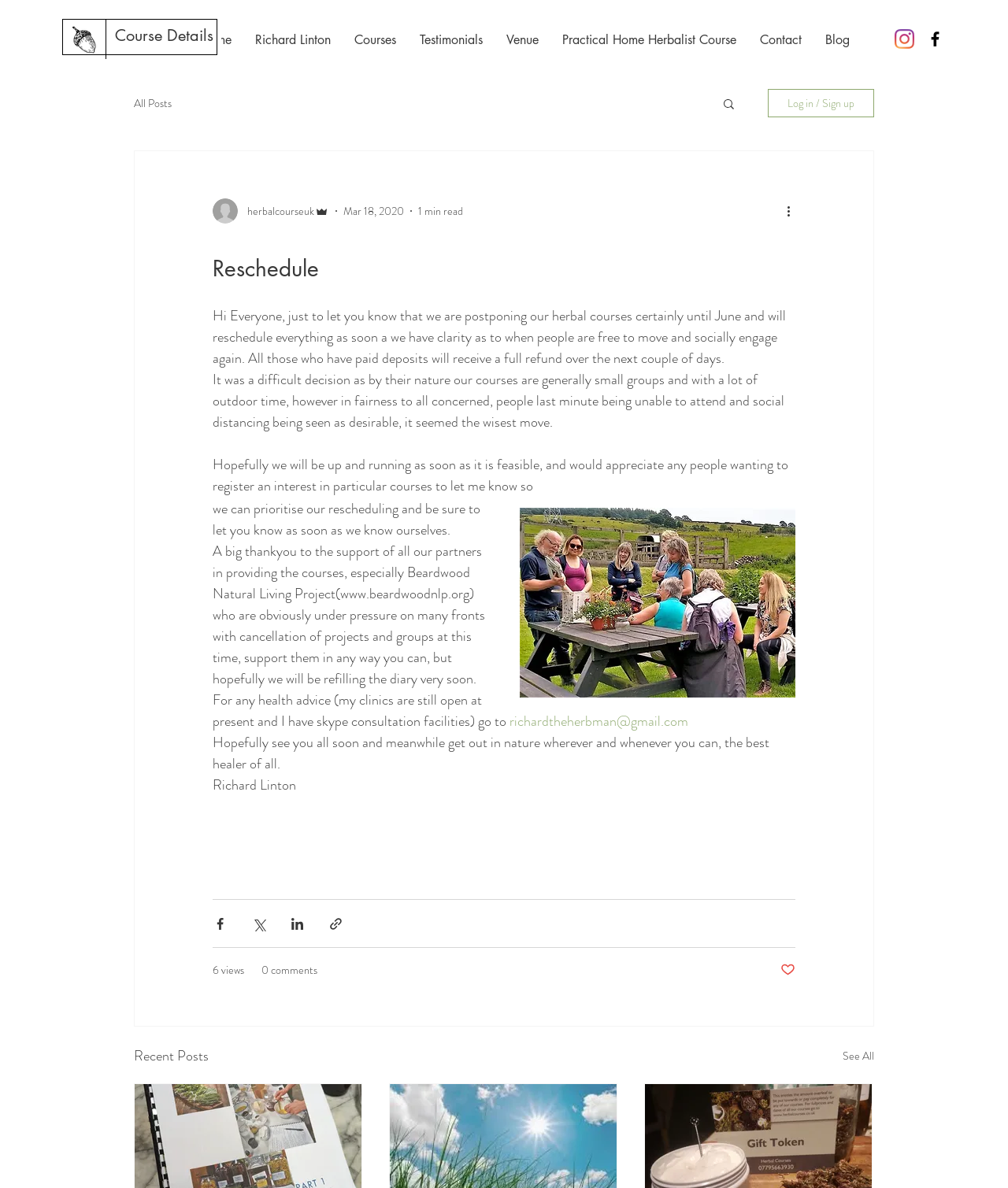Explain the webpage in detail.

This webpage appears to be a blog post or article page. At the top, there is a small image and a link to "Course Details". To the right of these elements, there is a social bar with links to Instagram and Facebook. Below this, there is a navigation menu with links to various pages, including "Home", "Richard Linton", "Courses", "Testimonials", "Venue", "Practical Home Herbalist Course", "Contact", and "Blog".

The main content of the page is an article with a heading "Reschedule" and a writer's picture above it. The article text is divided into several paragraphs, discussing the postponement of herbal courses until June due to the current situation, and the refund of deposits to those who have paid. The author also expresses appreciation for the support of partners, especially Beardwood Natural Living Project, and encourages readers to support them. Additionally, the author mentions that their clinics are still open and offers Skype consultation facilities.

Below the article, there are several buttons to share the post via Facebook, Twitter, LinkedIn, or link. There are also indicators showing 6 views and 0 comments on the post. To the right of these elements, there is a button to like the post.

At the bottom of the page, there is a heading "Recent Posts" with a link to "See All".